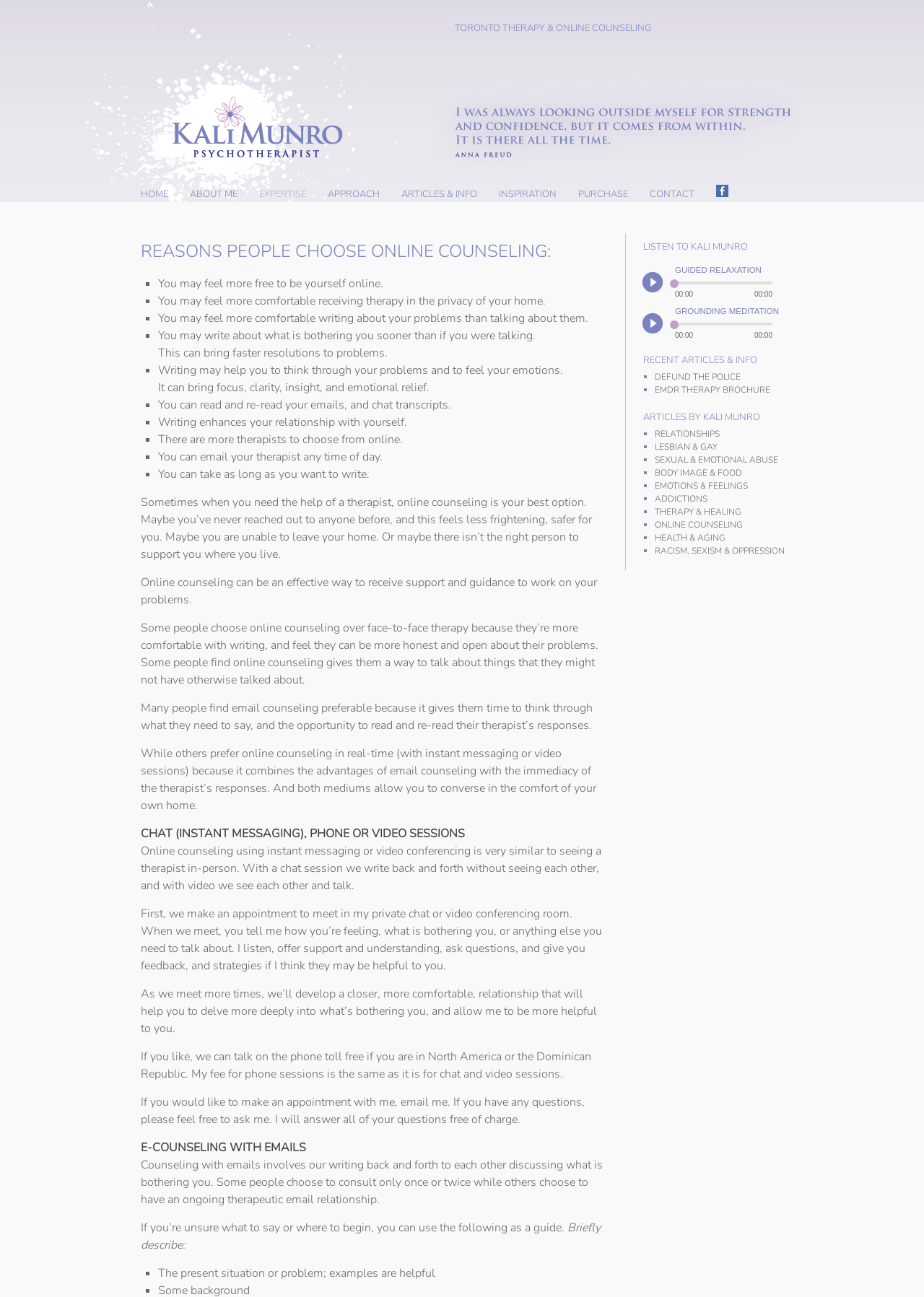Specify the bounding box coordinates of the element's area that should be clicked to execute the given instruction: "Contact Kali Munro". The coordinates should be four float numbers between 0 and 1, i.e., [left, top, right, bottom].

[0.691, 0.141, 0.763, 0.158]